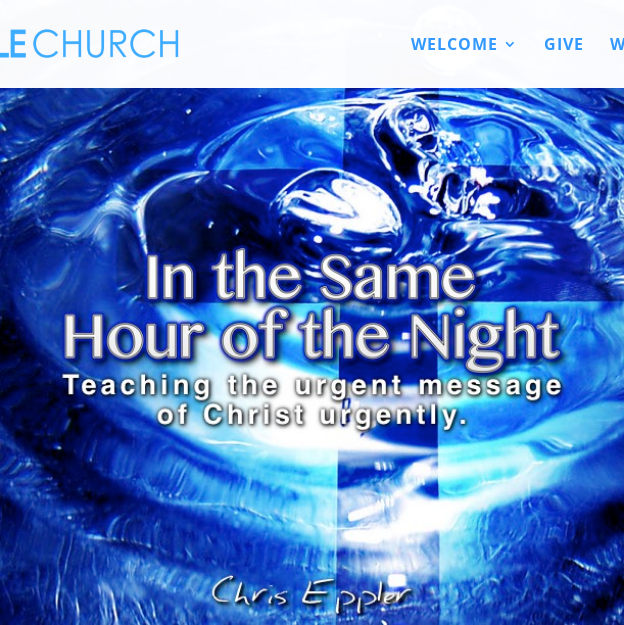Create a detailed narrative of what is happening in the image.

The image features an artistic background emphasizing fluid motion, possibly representing water, which conveys a sense of tranquility and urgency. Overlaying this dynamic background is the title "In the Same Hour of the Night," which is prominently displayed in bold, inviting typography. Below the title, a subtitle reads "Teaching the urgent message of Christ urgently," highlighting the central theme of the message shared by Mauriceville Church. The name "Chris Eppler" is also included at the bottom, potentially identifying the author or speaker associated with this message. This visually striking design aims to engage viewers while conveying a spiritual call to action.